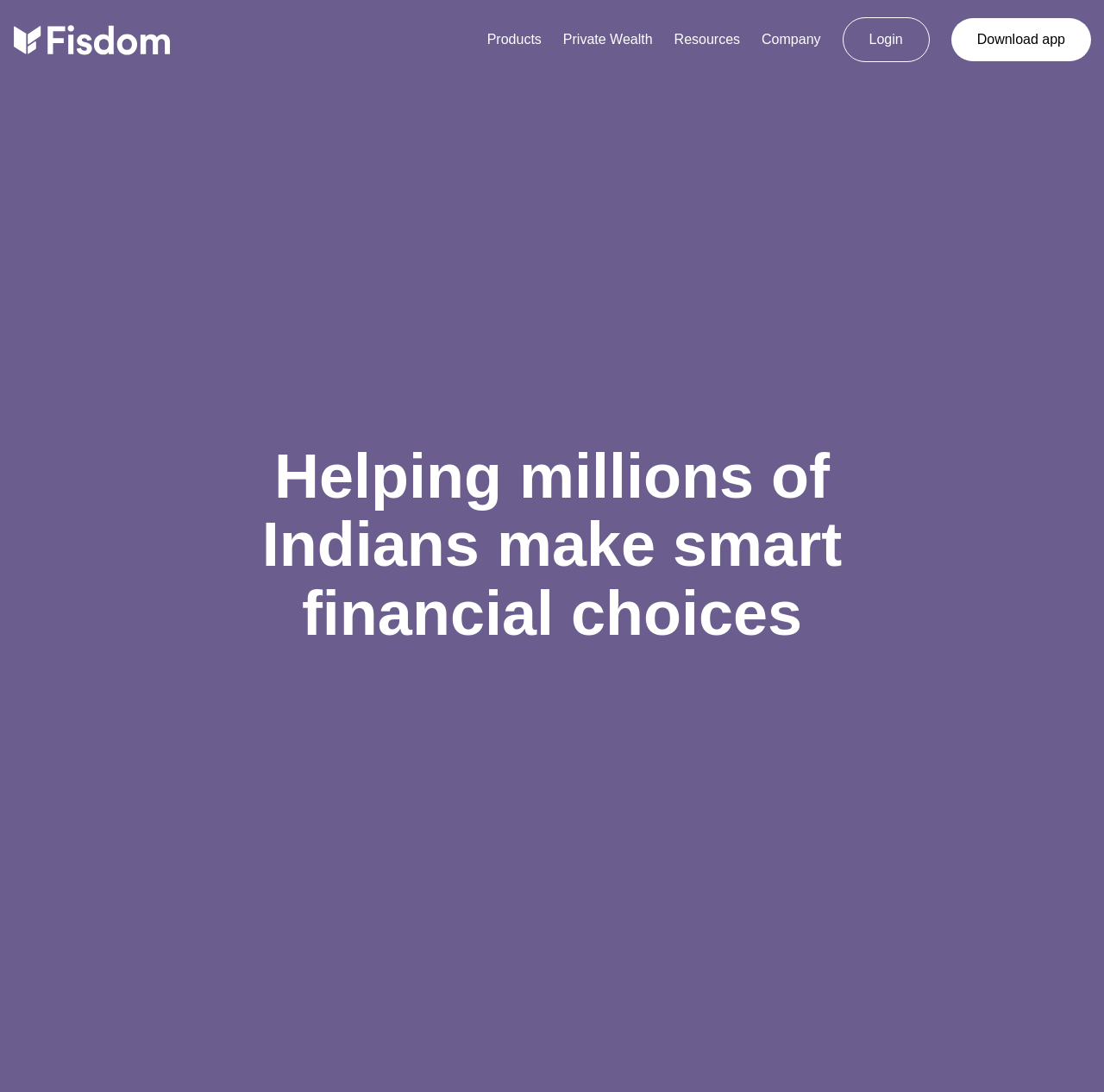Please provide the bounding box coordinates in the format (top-left x, top-left y, bottom-right x, bottom-right y). Remember, all values are floating point numbers between 0 and 1. What is the bounding box coordinate of the region described as: Download app

[0.861, 0.017, 0.988, 0.056]